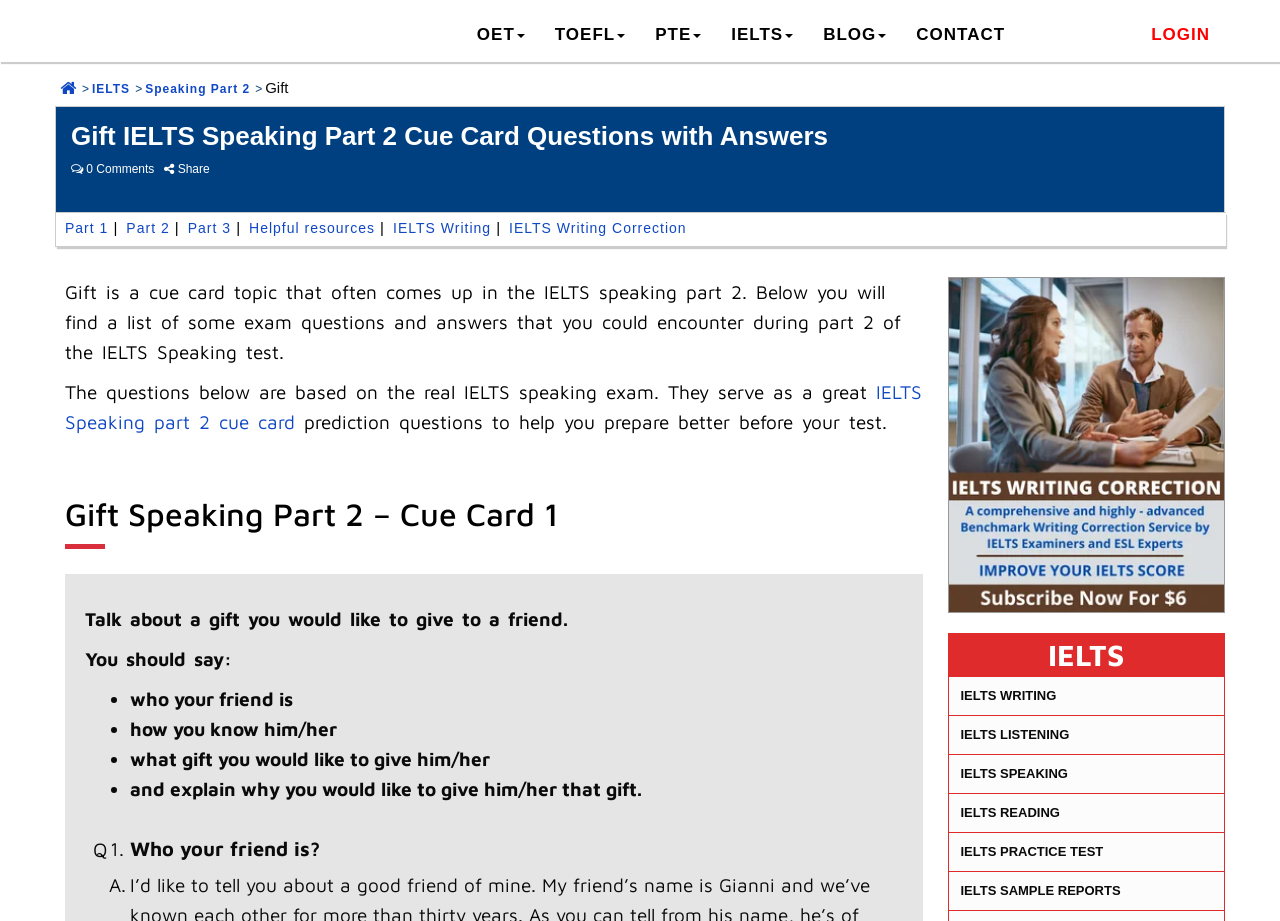Please identify the bounding box coordinates of the element that needs to be clicked to perform the following instruction: "Click on the 'OET' link".

[0.361, 0.014, 0.422, 0.062]